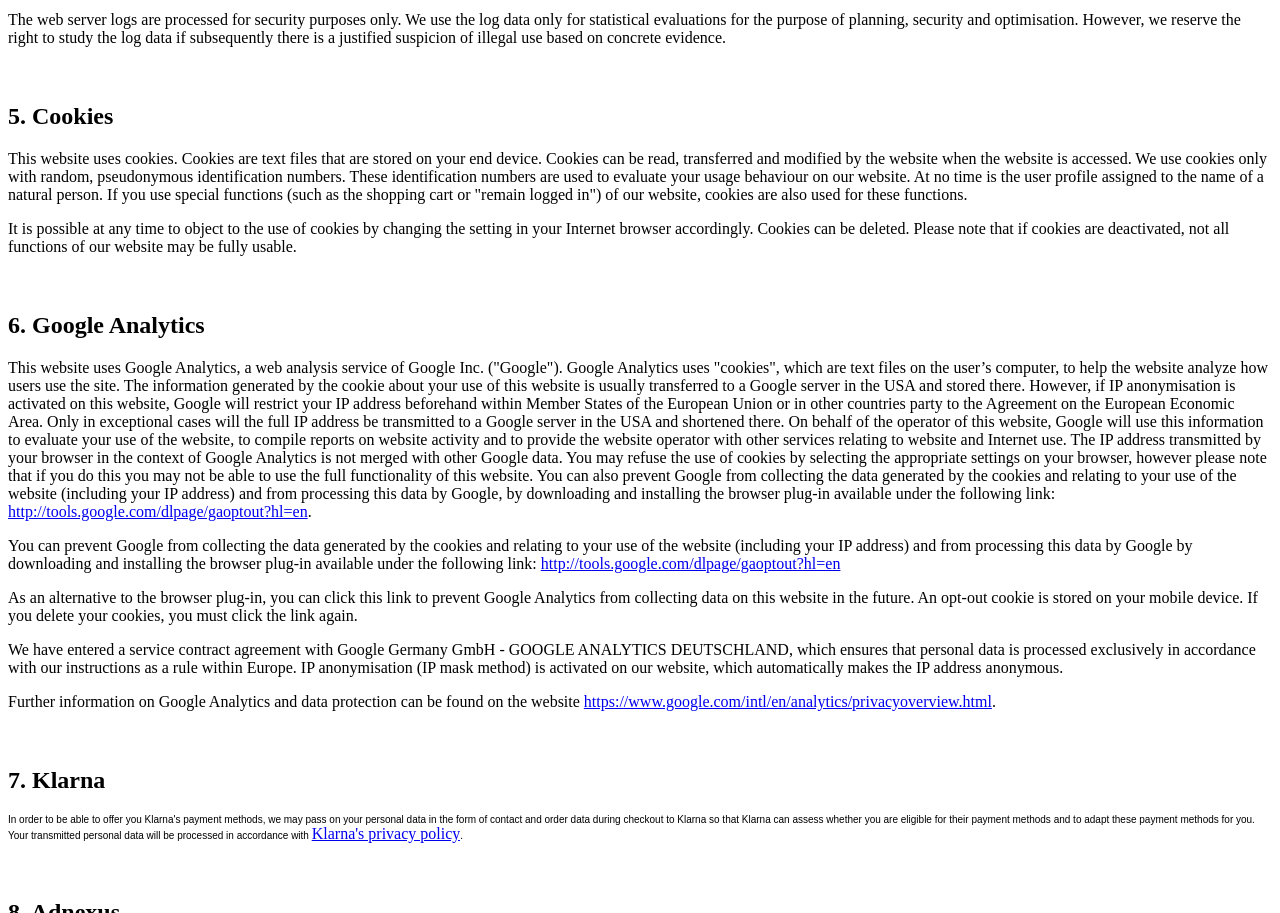Look at the image and write a detailed answer to the question: 
What is the name of the company mentioned in the context of payment?

The text mentions Klarna in the context of payment, and provides a link to Klarna's privacy policy.